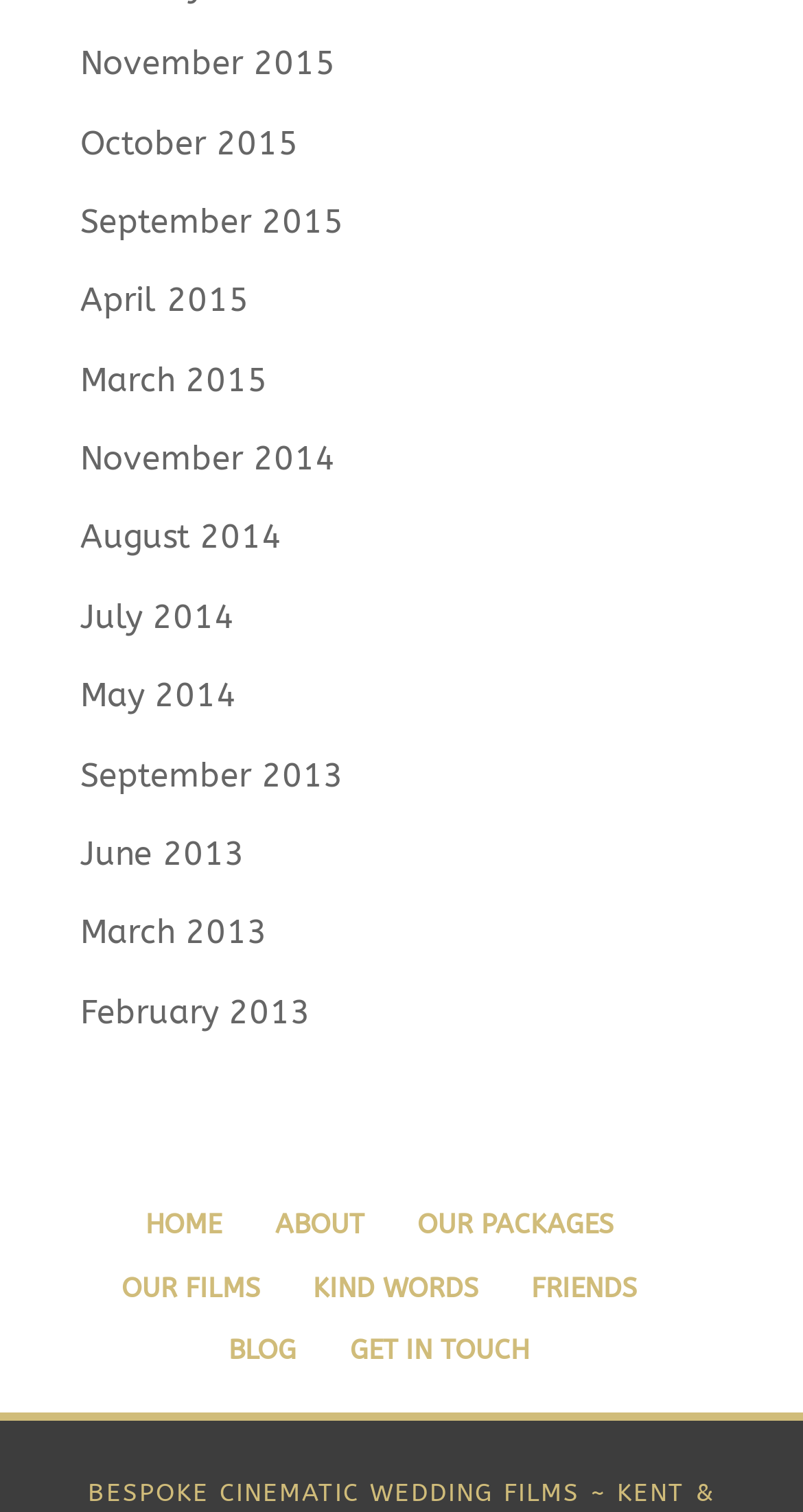What is the position of the 'OUR FILMS' link?
Could you please answer the question thoroughly and with as much detail as possible?

I can see that the 'OUR FILMS' link is located at the bottom left of the webpage, with a bounding box coordinate of [0.151, 0.841, 0.323, 0.861].